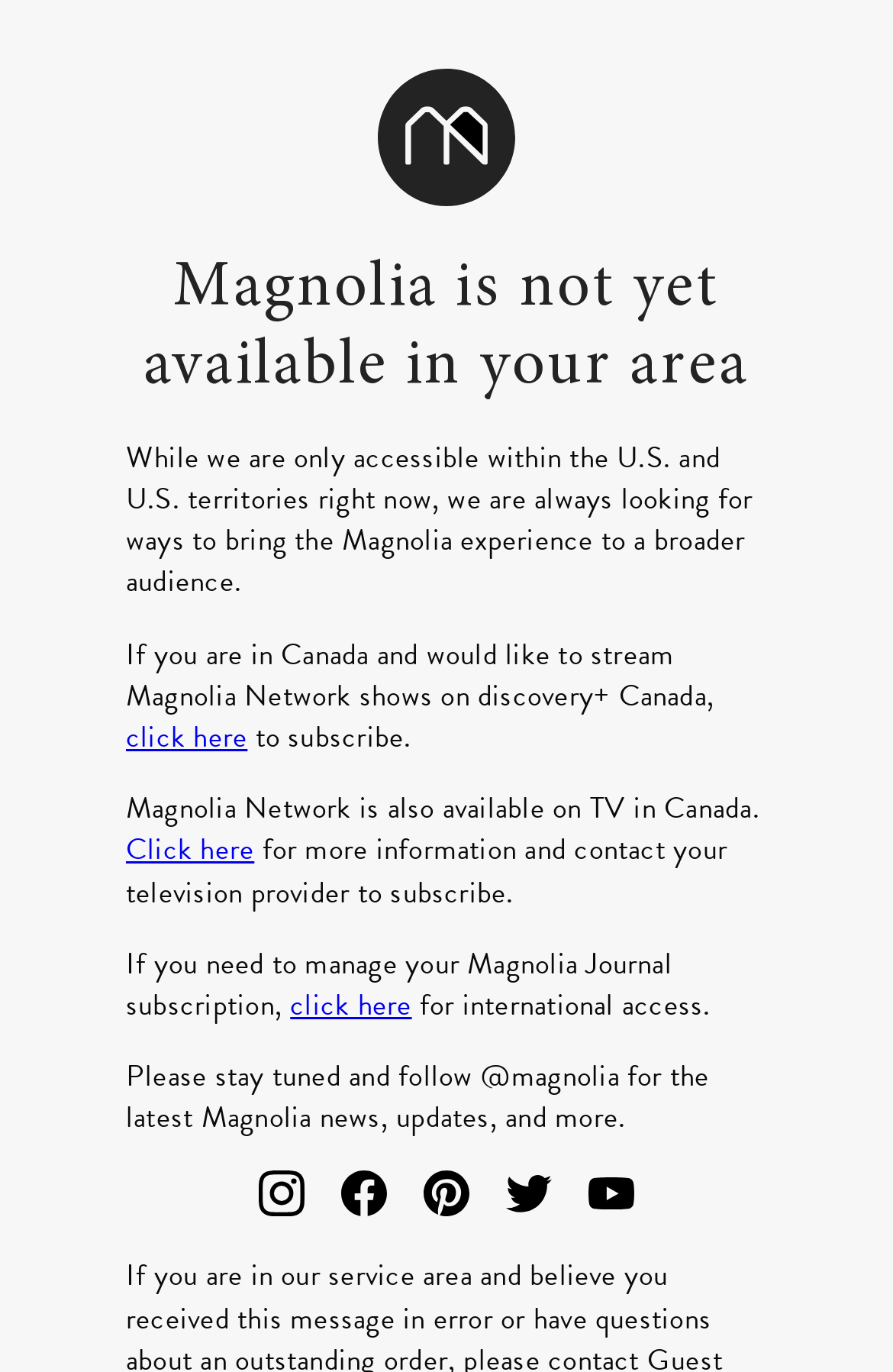Locate the bounding box coordinates of the element that should be clicked to execute the following instruction: "Click JOIN US".

None